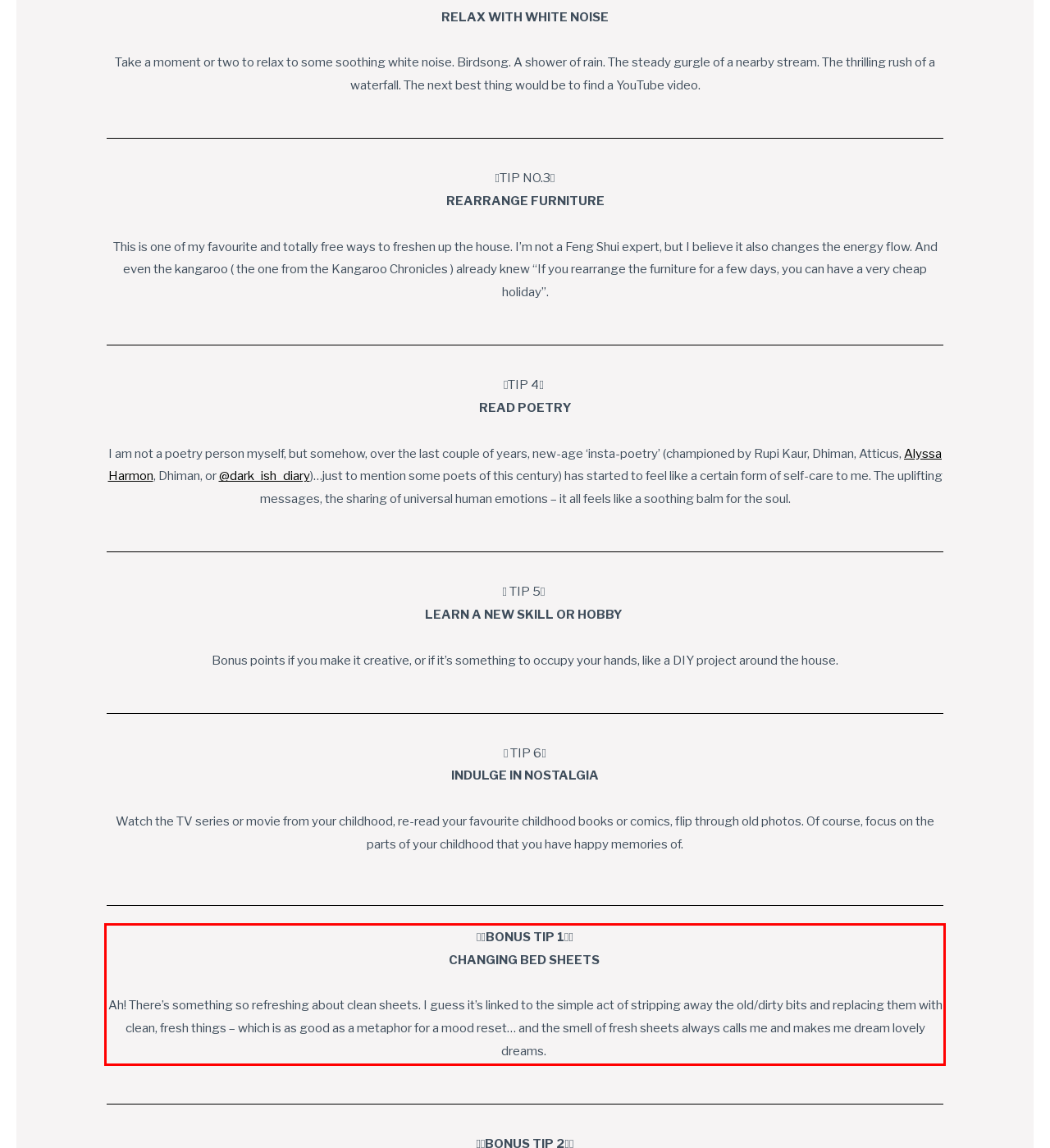There is a UI element on the webpage screenshot marked by a red bounding box. Extract and generate the text content from within this red box.

✨✨BONUS TIP 1✨✨⁠ CHANGING BED SHEETS ⁠ ⁠ Ah! There’s something so refreshing about clean sheets. I guess it’s linked to the simple act of stripping away the old/dirty bits and replacing them with clean, fresh things – which is as good as a metaphor for a mood reset… and the smell of fresh sheets always calls me and makes me dream lovely dreams. ⁠